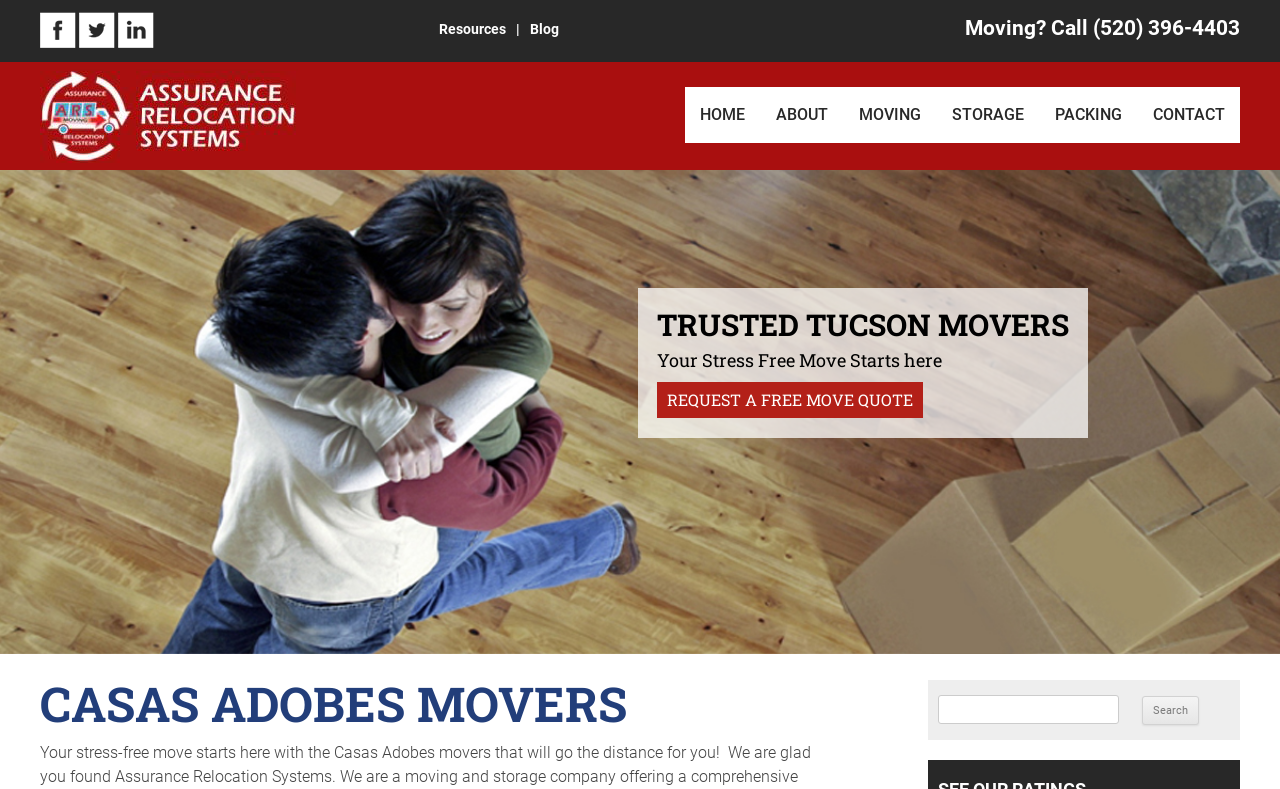Provide the bounding box coordinates of the HTML element this sentence describes: "About". The bounding box coordinates consist of four float numbers between 0 and 1, i.e., [left, top, right, bottom].

None